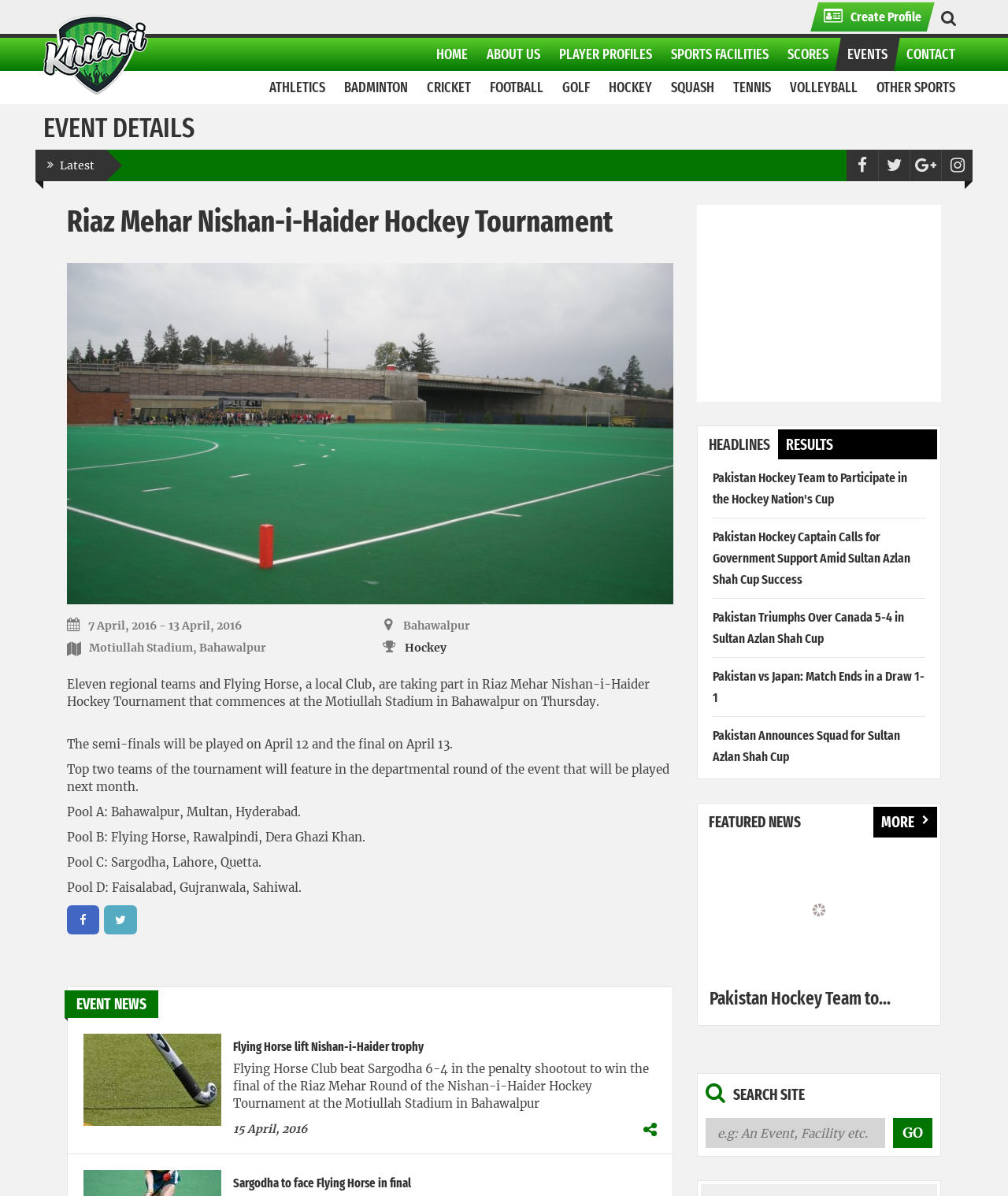Identify the bounding box coordinates for the UI element described as follows: "aria-label="Advertisement" name="aswift_0" title="Advertisement"". Ensure the coordinates are four float numbers between 0 and 1, formatted as [left, top, right, bottom].

[0.691, 0.171, 0.934, 0.336]